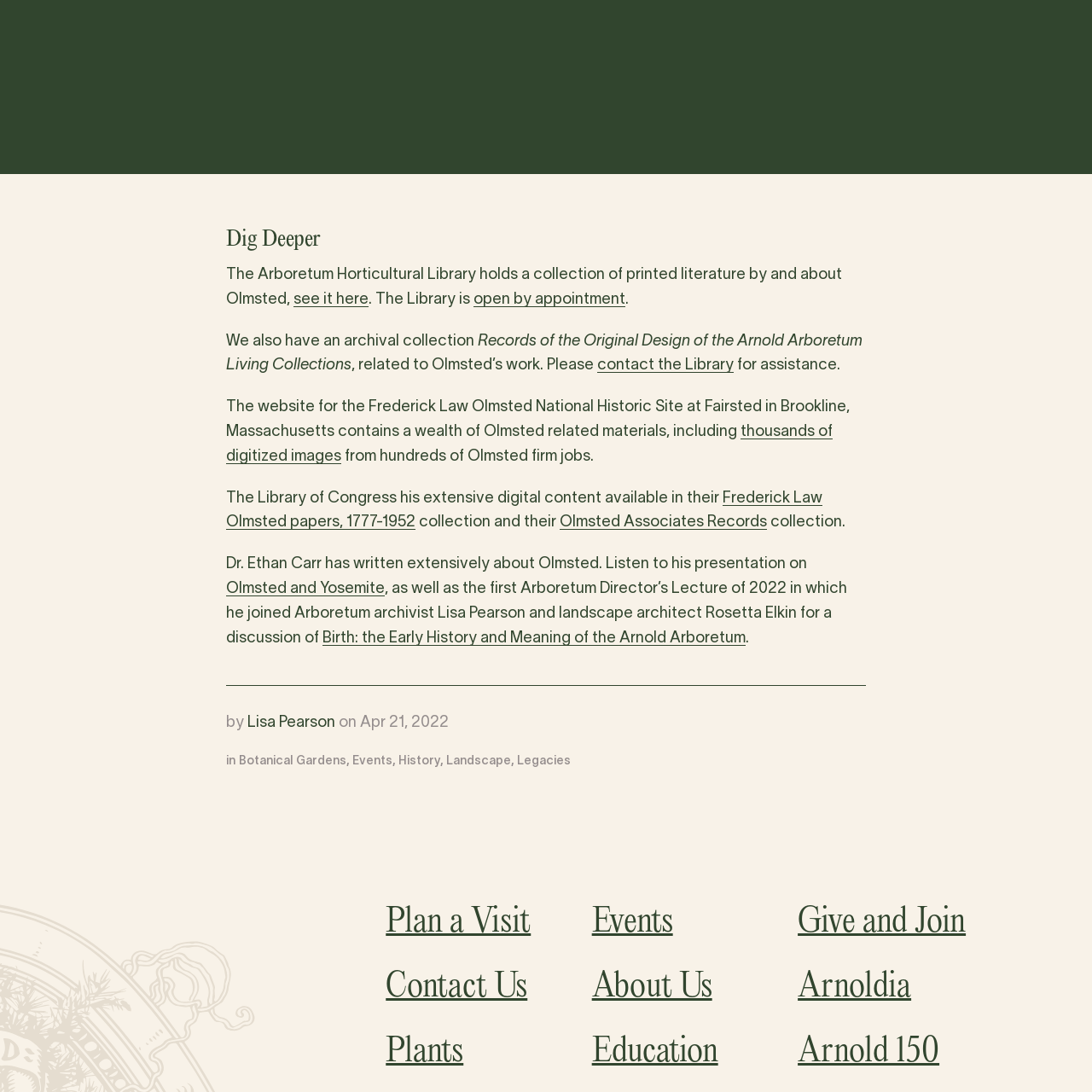Given the element description, predict the bounding box coordinates in the format (top-left x, top-left y, bottom-right x, bottom-right y). Make sure all values are between 0 and 1. Here is the element description: thousands of digitized images

[0.207, 0.389, 0.762, 0.425]